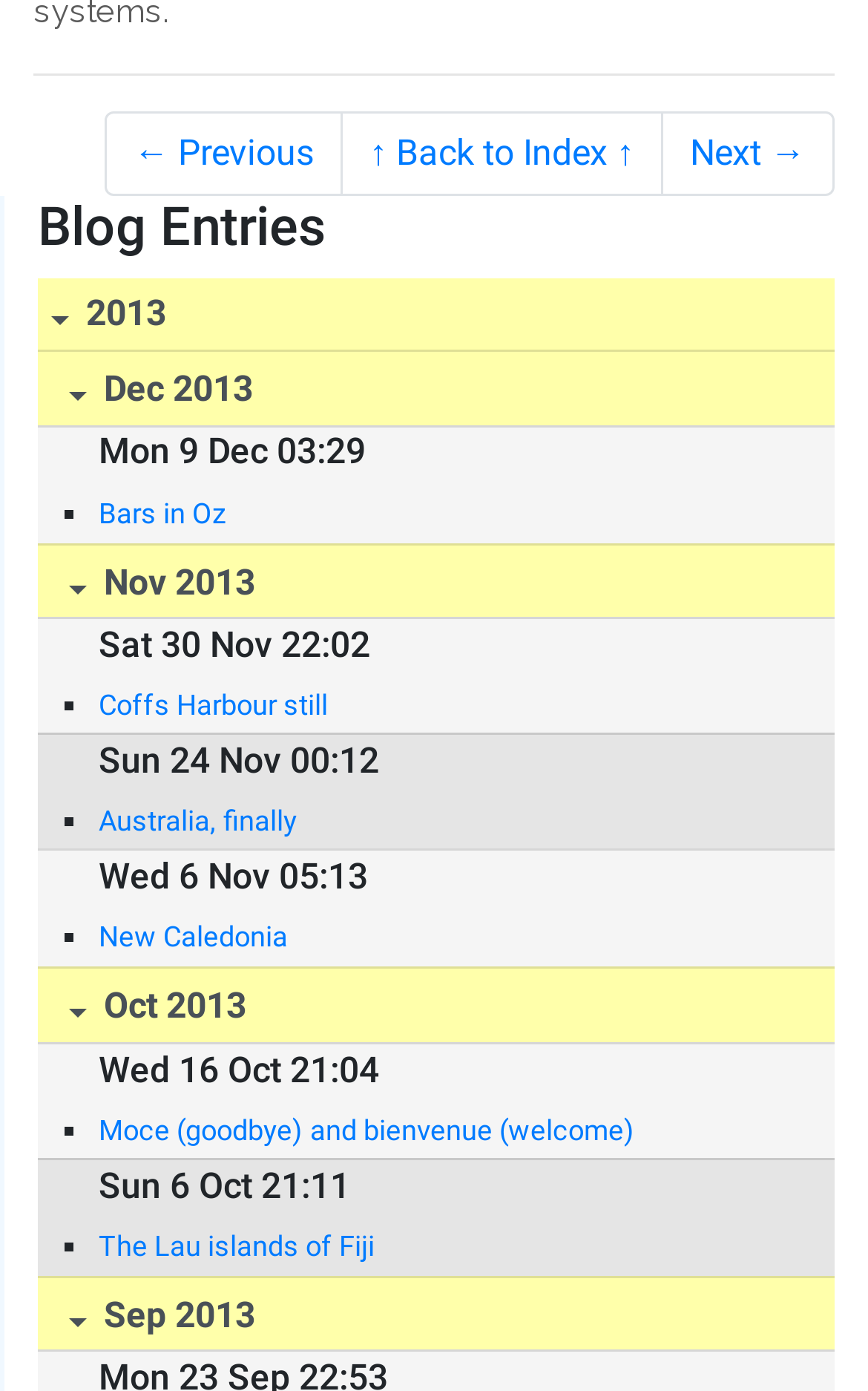Please identify the coordinates of the bounding box for the clickable region that will accomplish this instruction: "Read the blog post 'Bars in Oz'".

[0.114, 0.353, 0.91, 0.384]